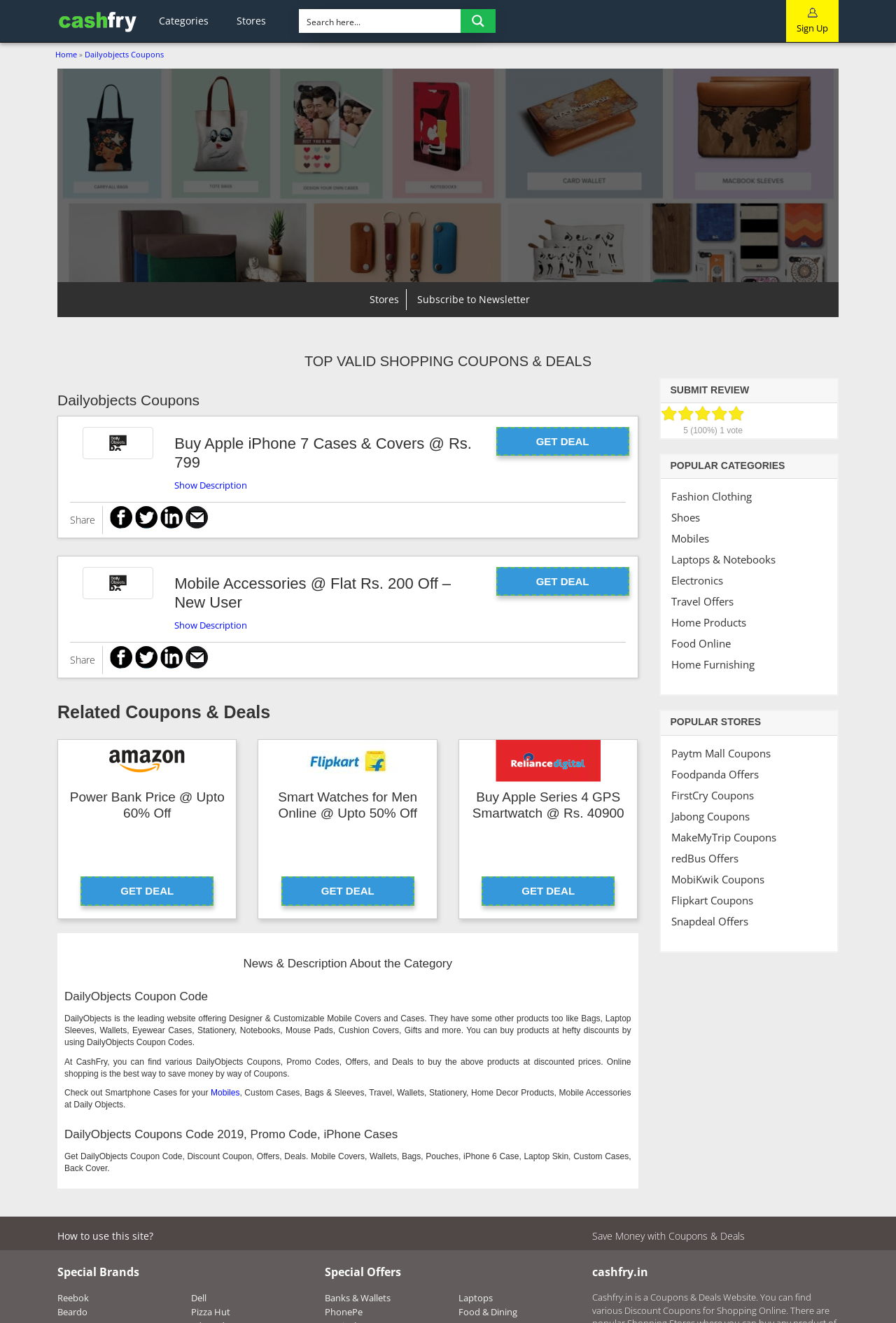Specify the bounding box coordinates of the area that needs to be clicked to achieve the following instruction: "Sign in to your account".

[0.877, 0.0, 0.936, 0.032]